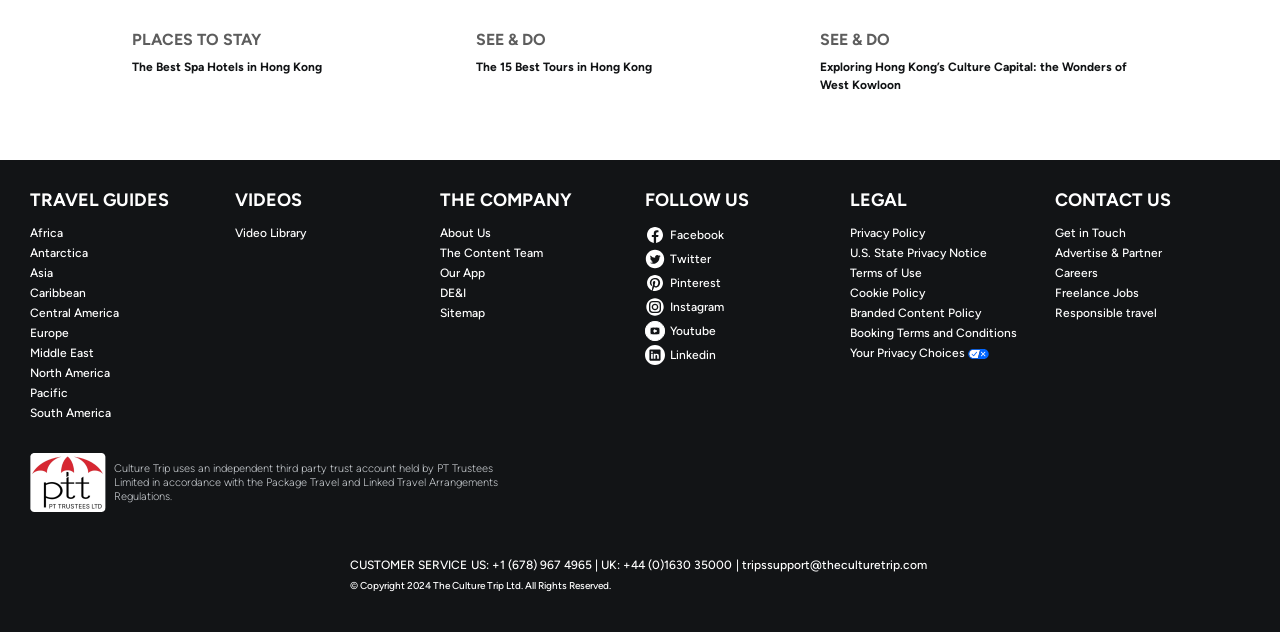Please find the bounding box coordinates of the clickable region needed to complete the following instruction: "Explore the 'The Best Spa Hotels in Hong Kong' section". The bounding box coordinates must consist of four float numbers between 0 and 1, i.e., [left, top, right, bottom].

[0.103, 0.093, 0.359, 0.175]